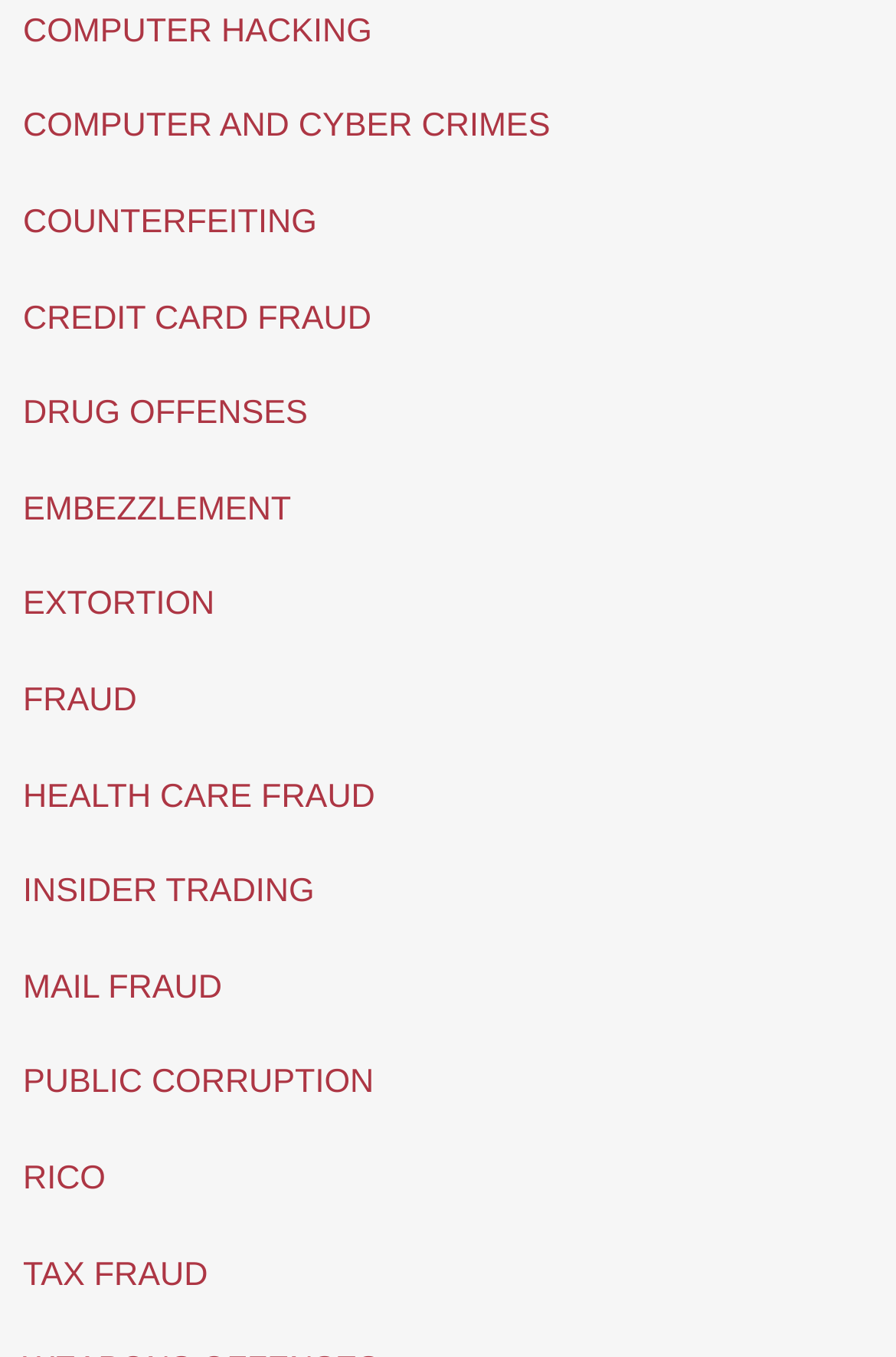Find the bounding box coordinates of the element's region that should be clicked in order to follow the given instruction: "Explore HEALTH CARE FRAUD". The coordinates should consist of four float numbers between 0 and 1, i.e., [left, top, right, bottom].

[0.026, 0.573, 0.419, 0.601]